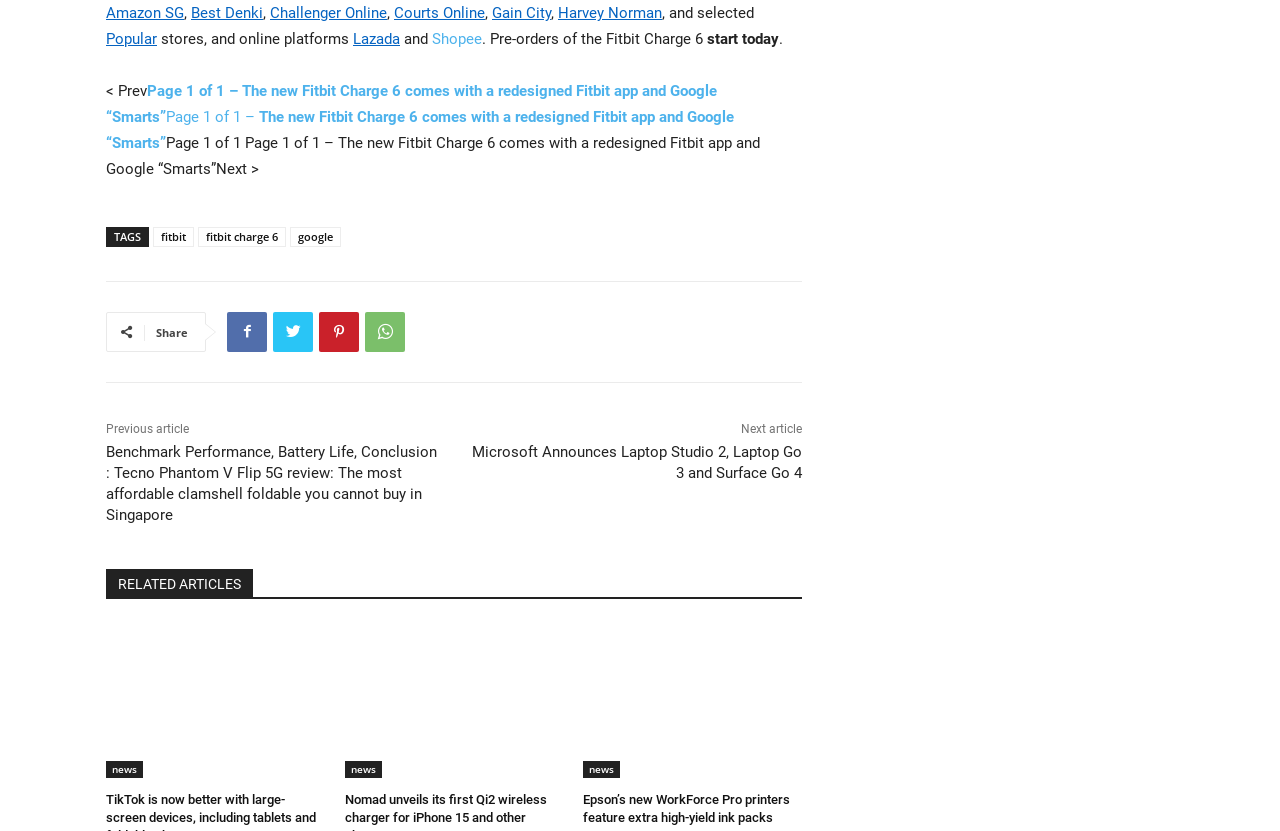Please identify the bounding box coordinates of the element's region that needs to be clicked to fulfill the following instruction: "Share the article". The bounding box coordinates should consist of four float numbers between 0 and 1, i.e., [left, top, right, bottom].

[0.122, 0.391, 0.147, 0.409]